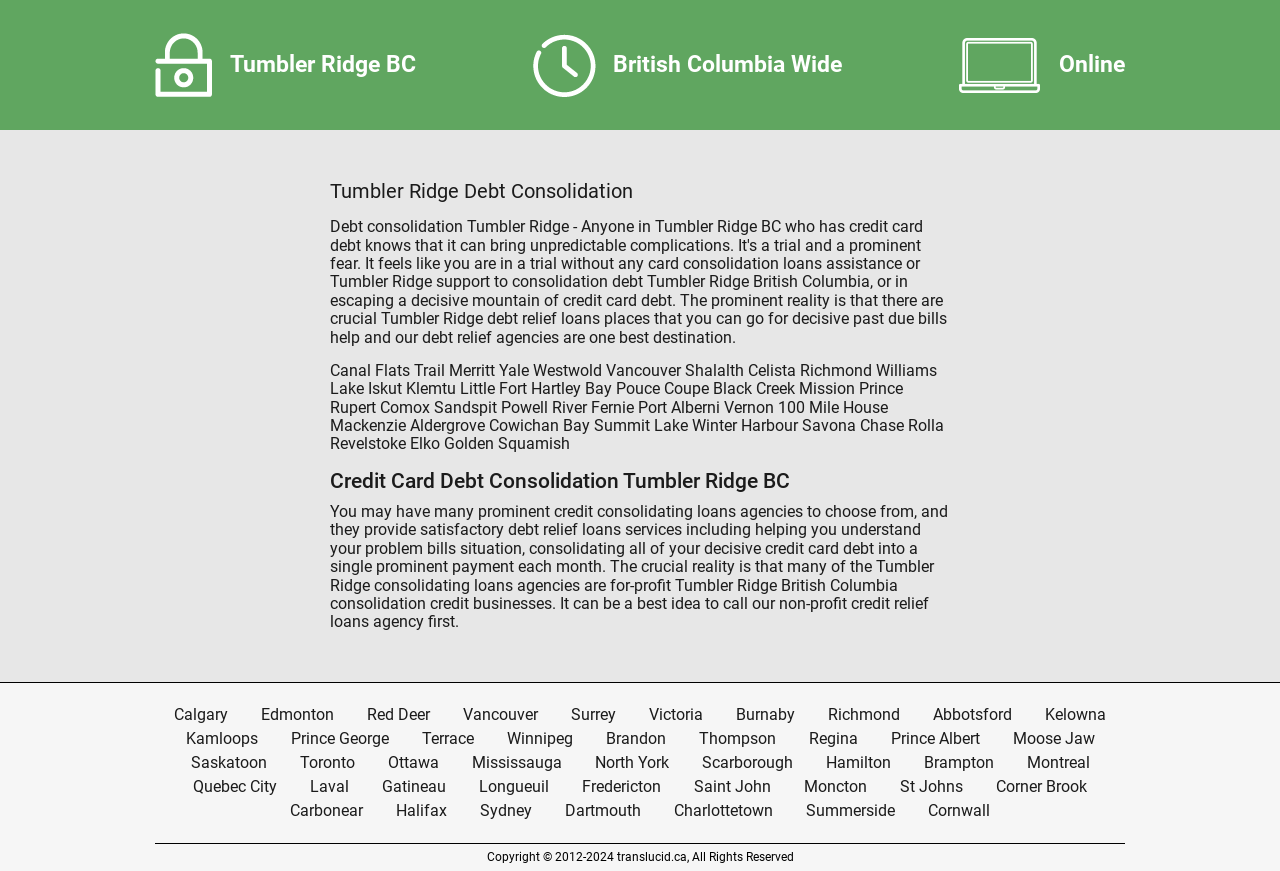Please mark the bounding box coordinates of the area that should be clicked to carry out the instruction: "Learn about consolidation debt Tumbler Ridge British Columbia".

[0.4, 0.313, 0.68, 0.335]